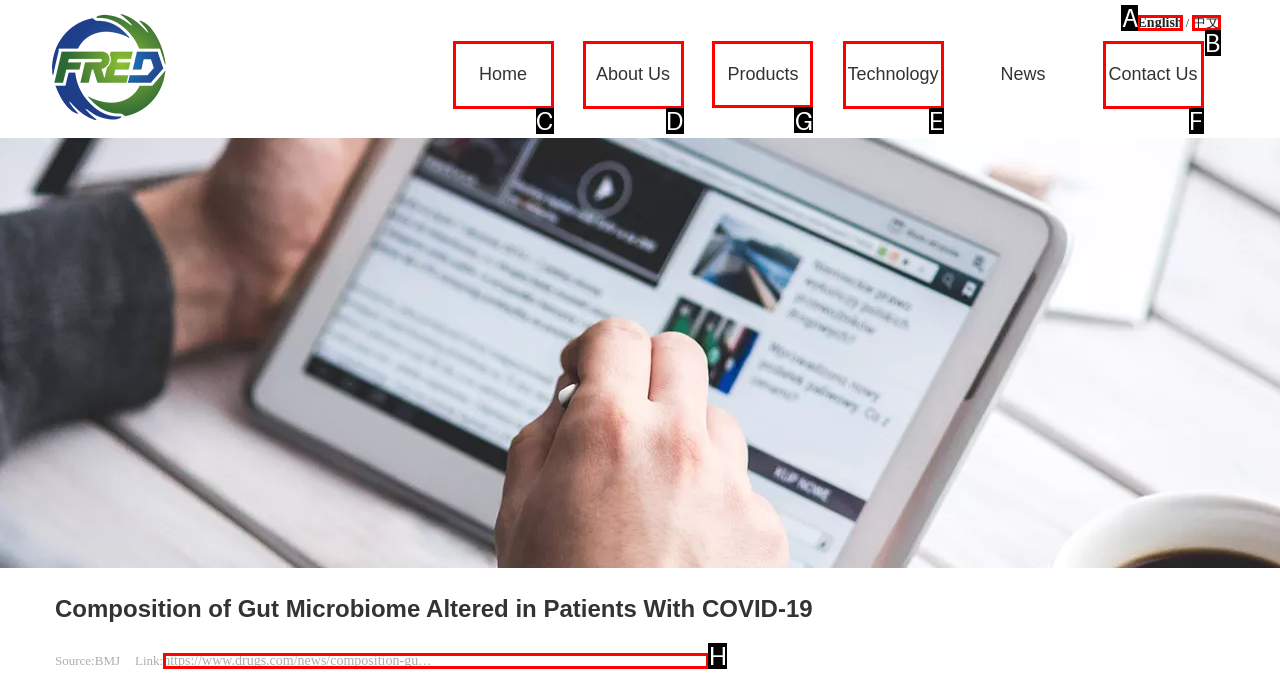Figure out which option to click to perform the following task: View Products
Provide the letter of the correct option in your response.

G